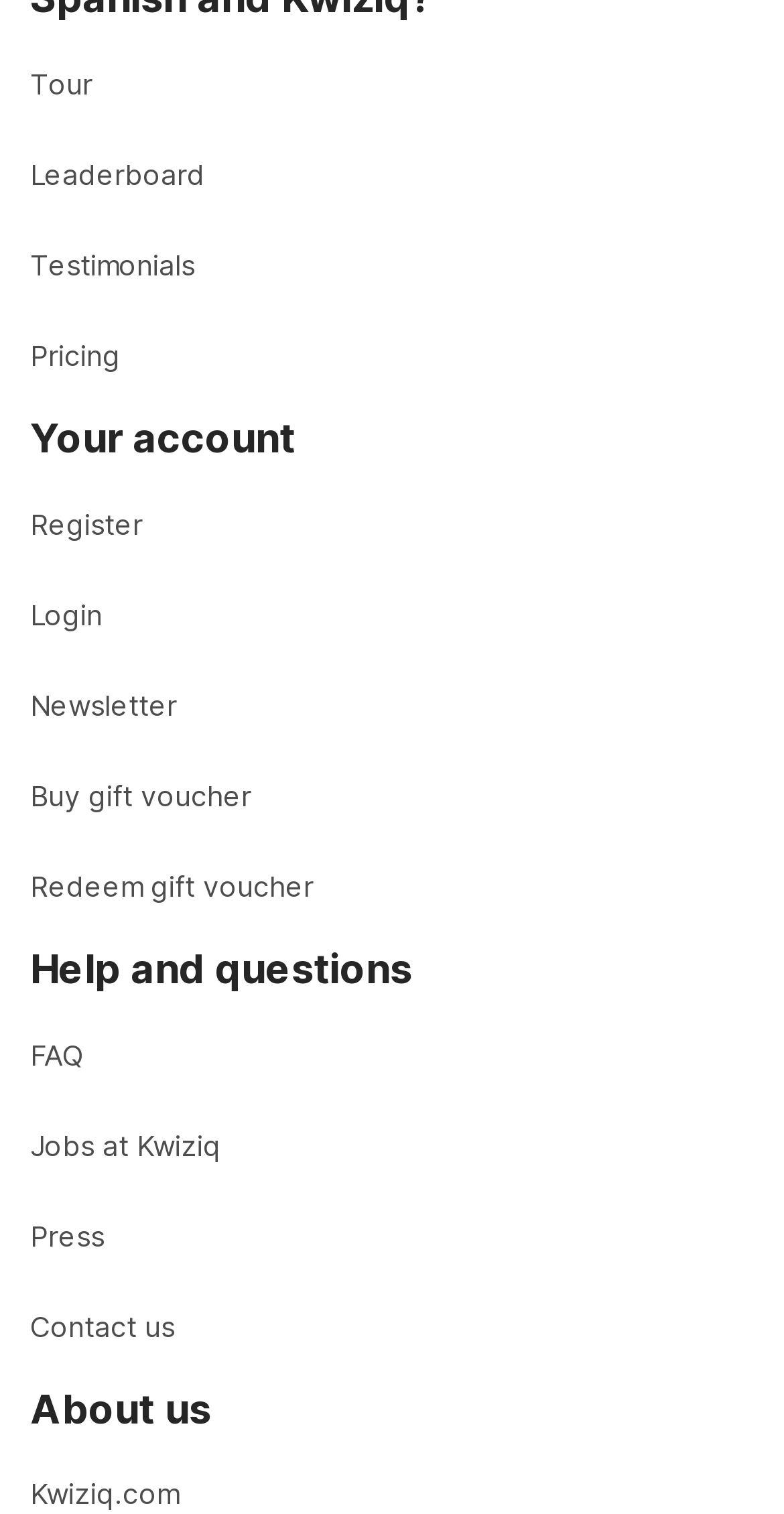Please reply with a single word or brief phrase to the question: 
What is the first link on the webpage?

Tour